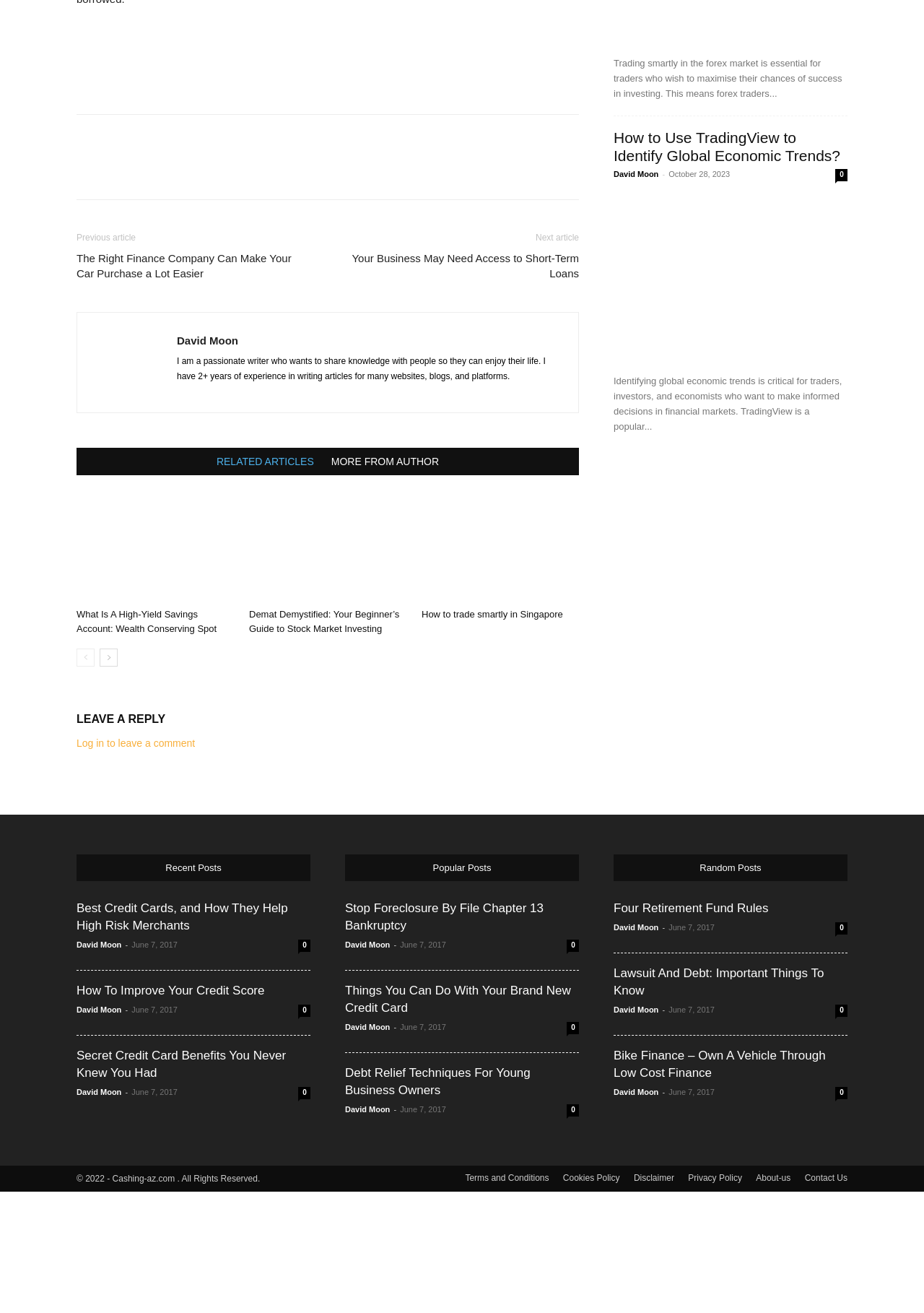Identify the bounding box coordinates for the UI element mentioned here: "Contact Us". Provide the coordinates as four float values between 0 and 1, i.e., [left, top, right, bottom].

[0.871, 0.96, 0.917, 0.97]